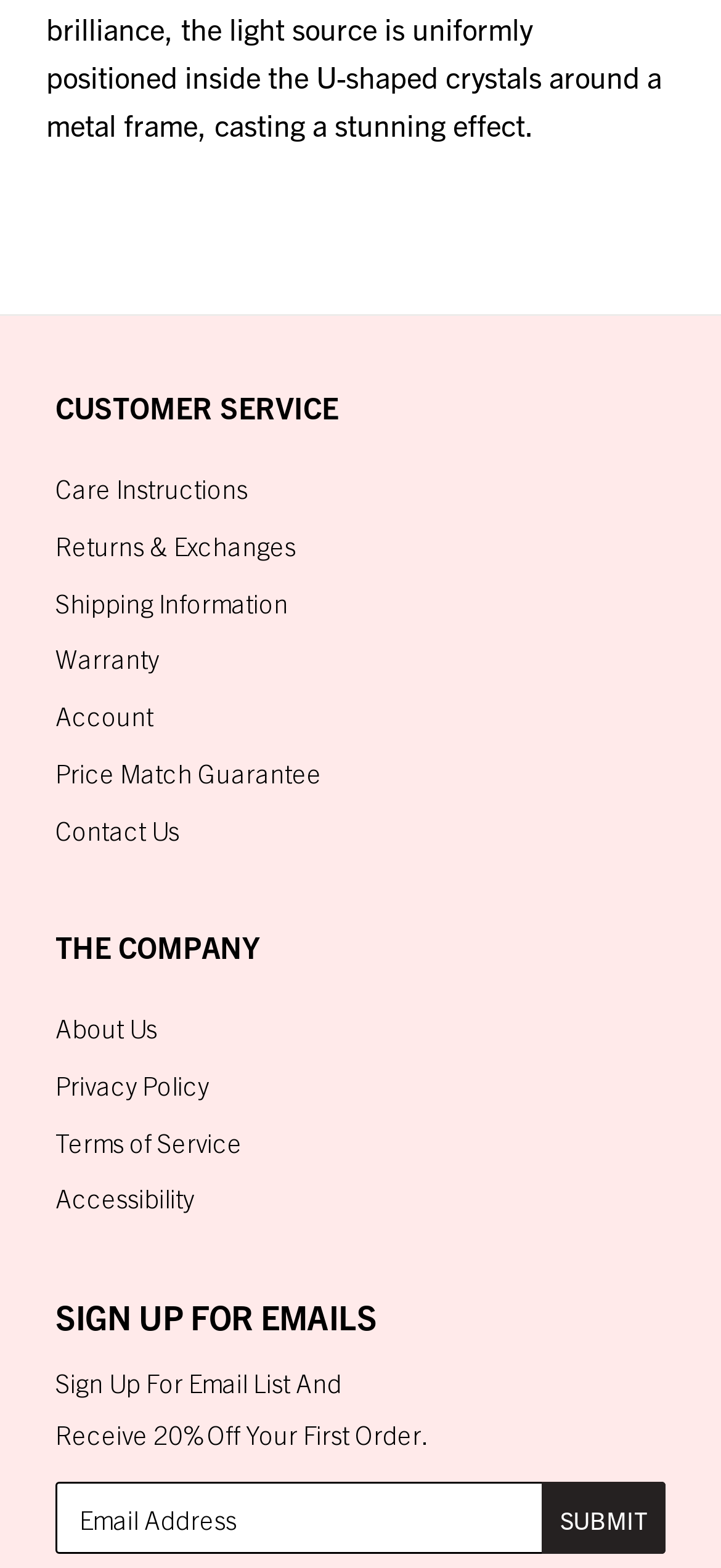What is the button text below the email address textbox?
Please give a detailed and elaborate explanation in response to the question.

The button text below the email address textbox is 'SUBMIT' which is a button located at the bottom of the webpage, with a bounding box of [0.751, 0.946, 0.923, 0.991].